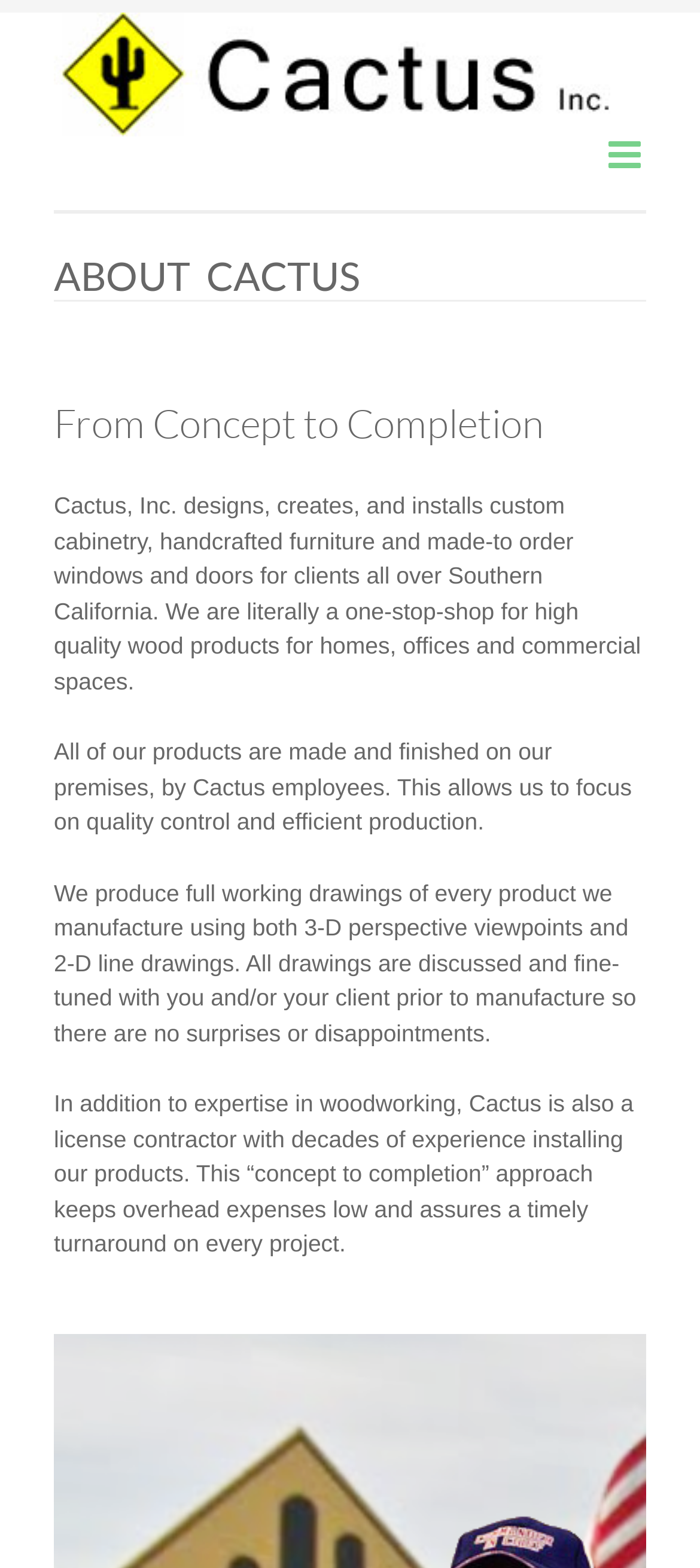Refer to the image and provide an in-depth answer to the question: 
What is unique about Cactus, Inc.'s production process?

The webpage states that all of Cactus, Inc.'s products are made and finished on their premises, which allows them to focus on quality control and efficient production.